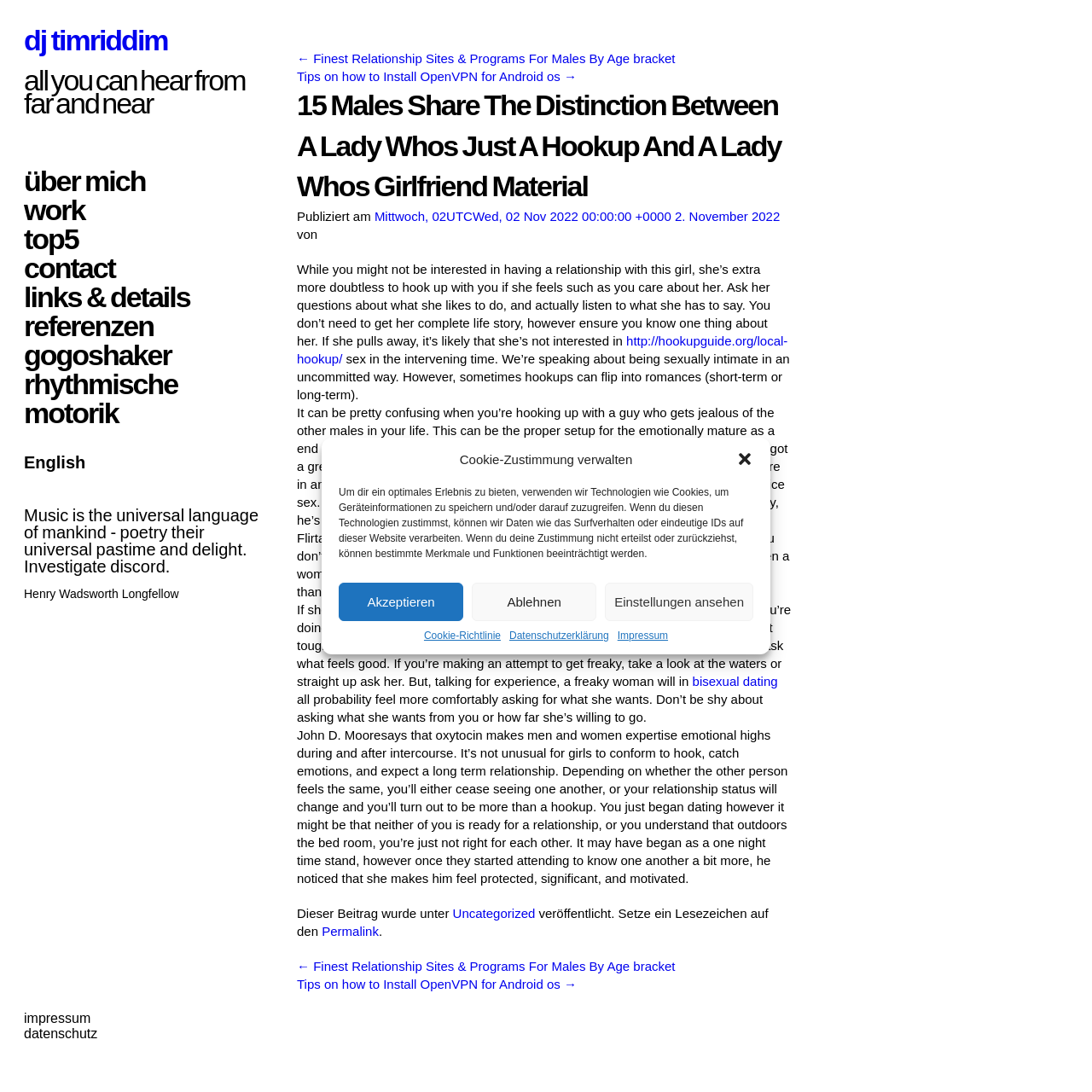Please specify the bounding box coordinates of the clickable region to carry out the following instruction: "switch to English". The coordinates should be four float numbers between 0 and 1, in the format [left, top, right, bottom].

[0.022, 0.415, 0.078, 0.432]